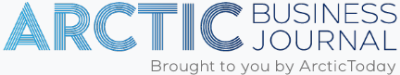What is the tagline of the Arctic Business Journal?
Please provide a comprehensive answer based on the visual information in the image.

The tagline 'Brought to you by ArcticToday' is written below the journal's name, indicating that this journal is associated with ArcticToday, which is likely a news source focused on Arctic and related economic issues.